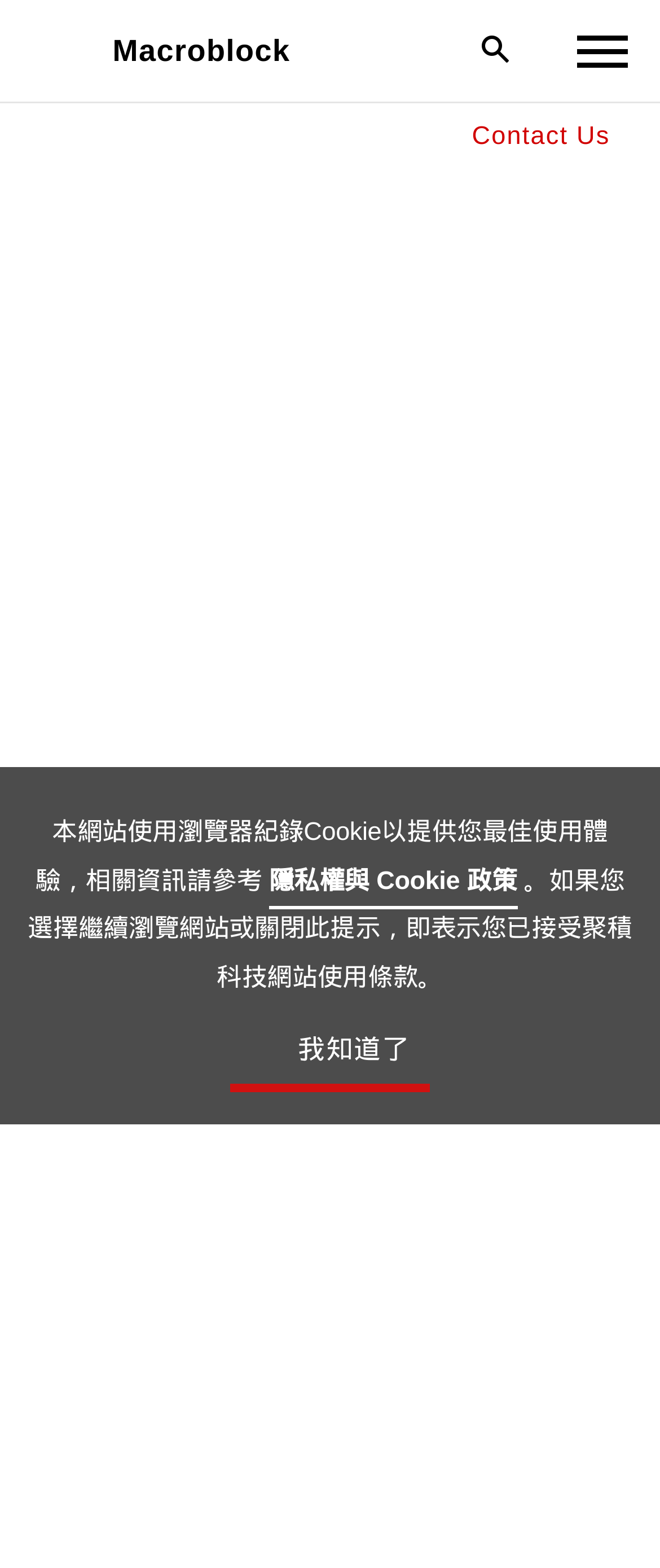Find the bounding box of the UI element described as follows: "Macroblock".

[0.05, 0.011, 0.44, 0.053]